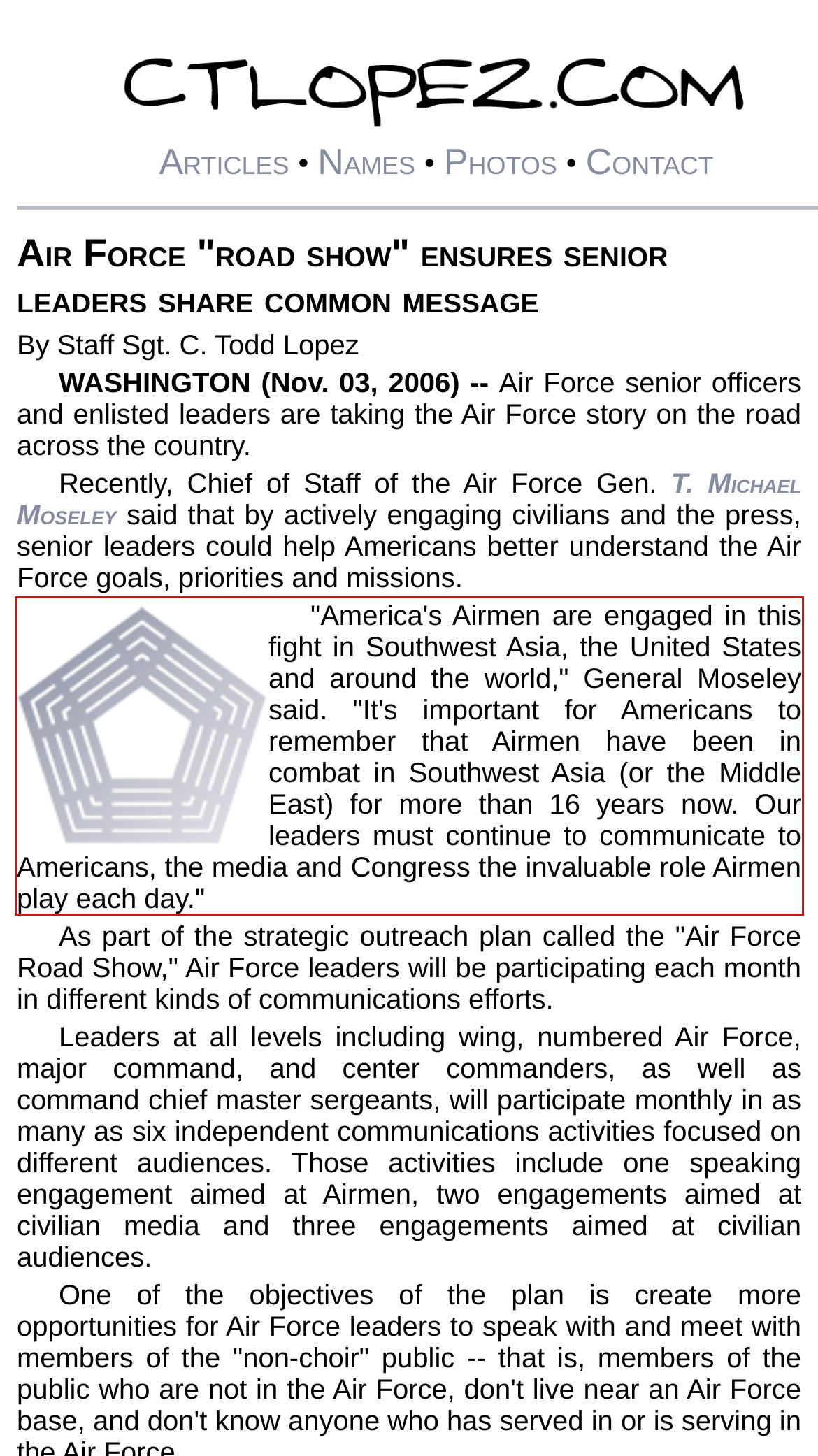Given a screenshot of a webpage, locate the red bounding box and extract the text it encloses.

"America's Airmen are engaged in this fight in Southwest Asia, the United States and around the world," General Moseley said. "It's important for Americans to remember that Airmen have been in combat in Southwest Asia (or the Middle East) for more than 16 years now. Our leaders must continue to communicate to Americans, the media and Congress the invaluable role Airmen play each day."